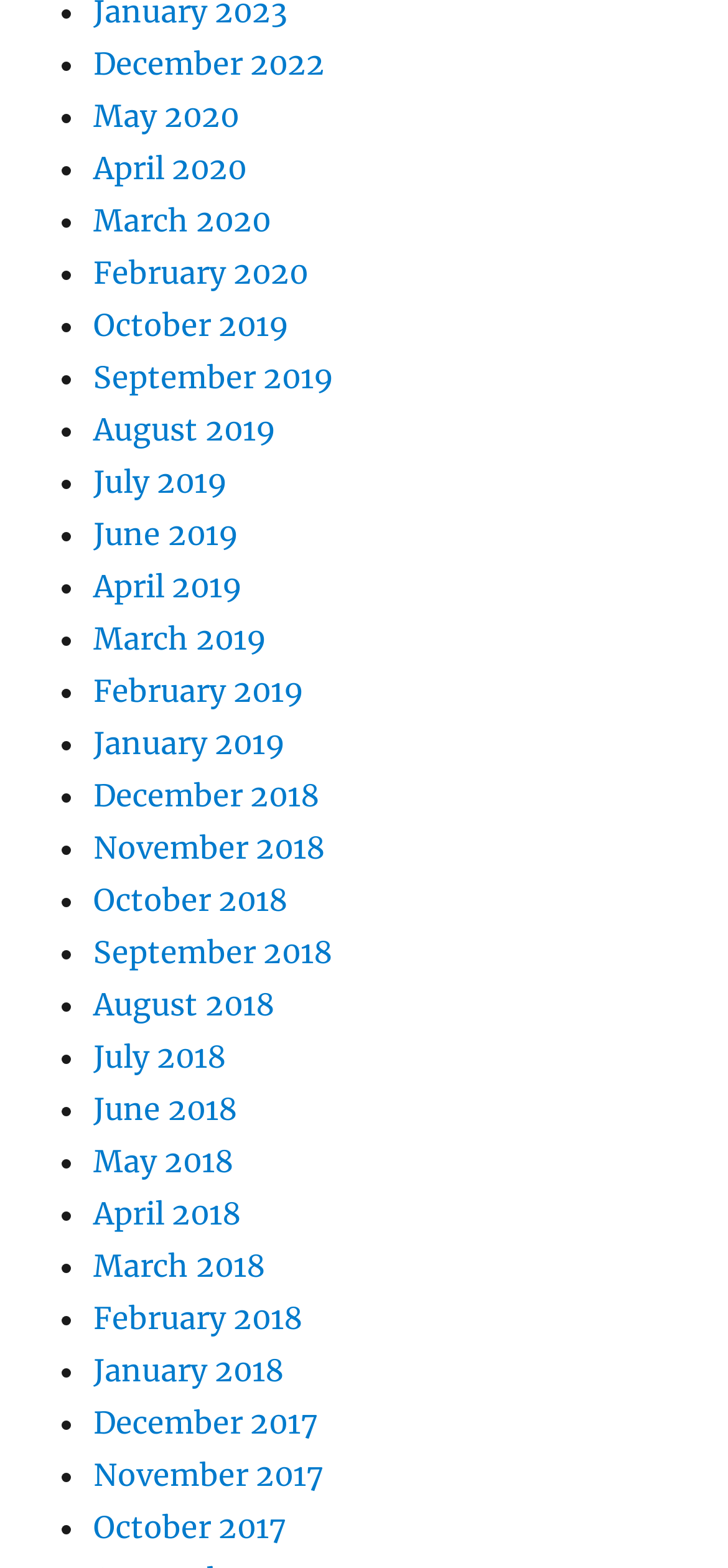Find the bounding box coordinates for the area you need to click to carry out the instruction: "View April 2019". The coordinates should be four float numbers between 0 and 1, indicated as [left, top, right, bottom].

[0.128, 0.362, 0.333, 0.386]